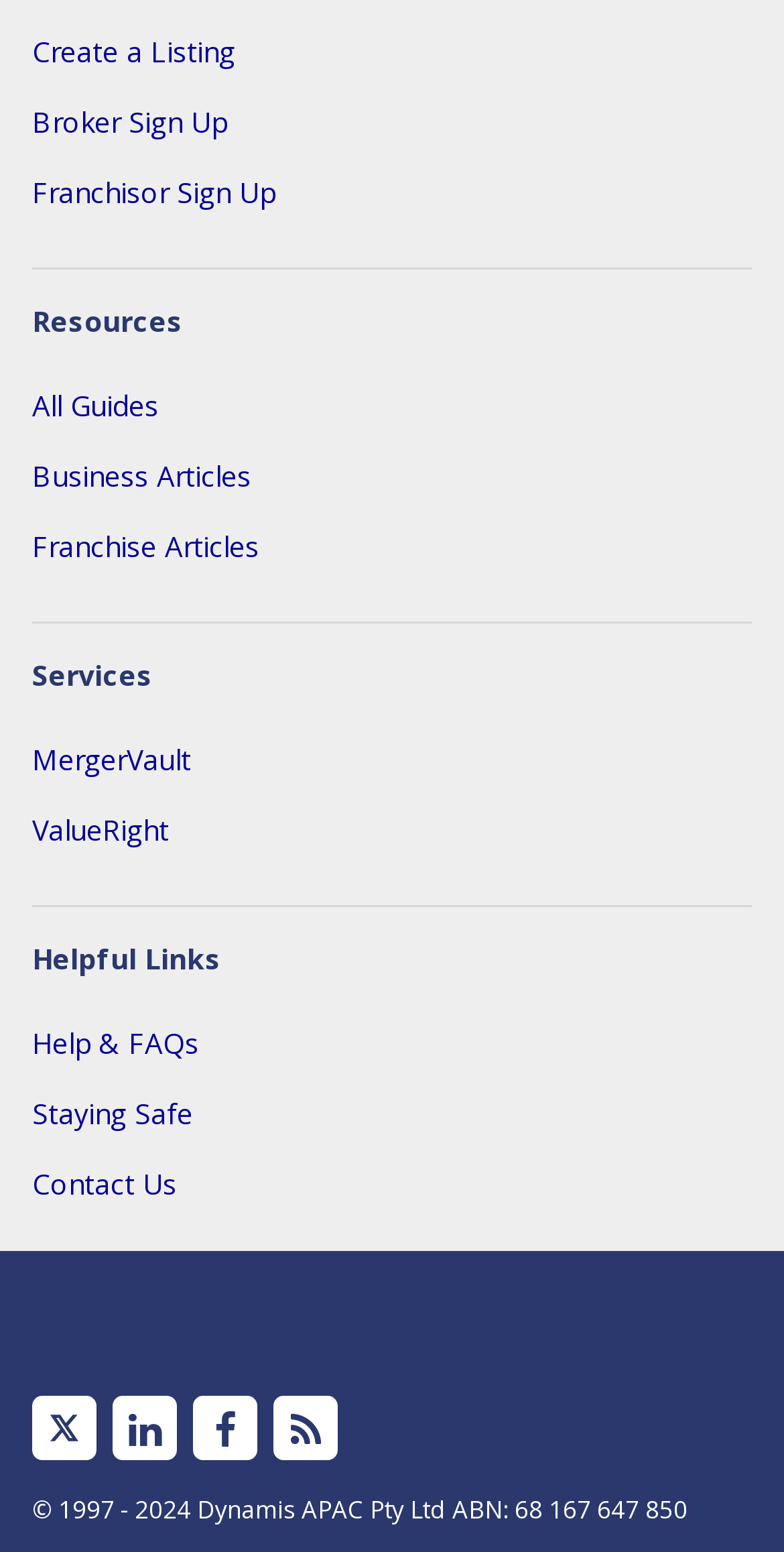Use a single word or phrase to answer the question:
What is the first link on the webpage?

Create a Listing